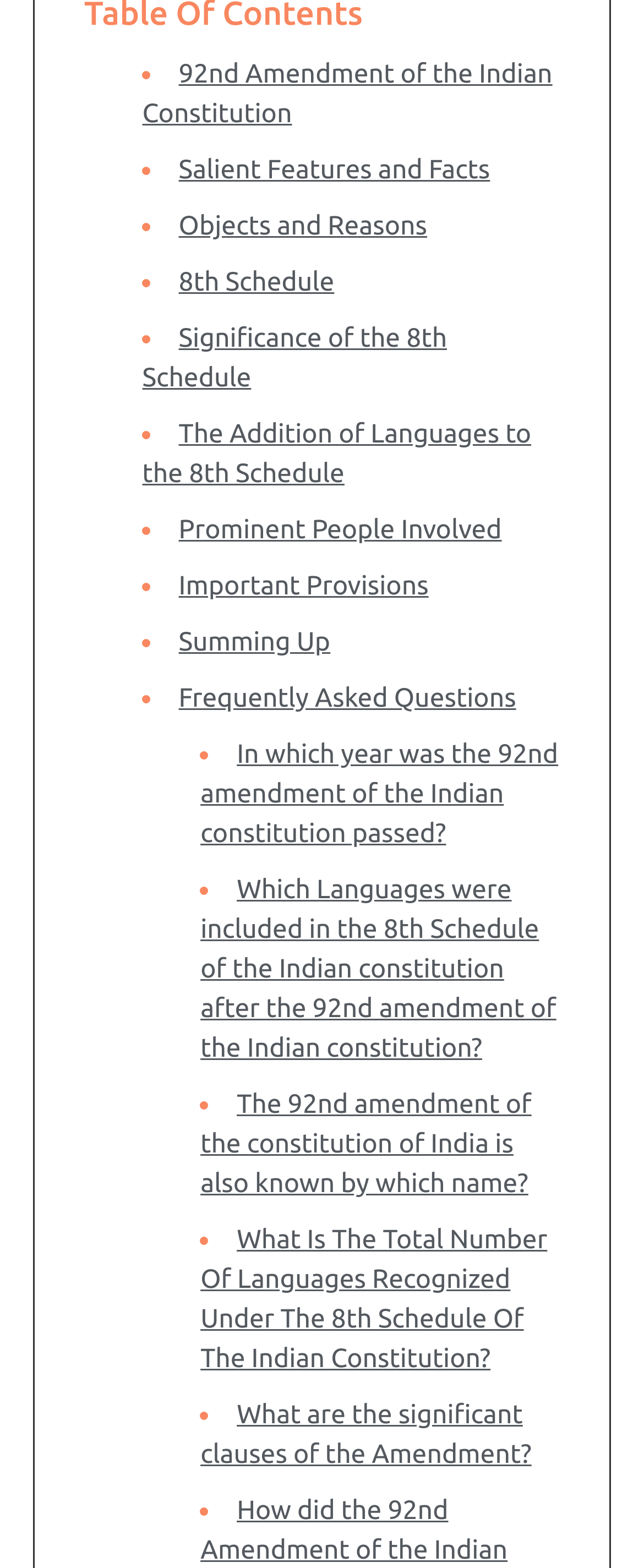Show the bounding box coordinates for the HTML element as described: "Significance of the 8th Schedule".

[0.221, 0.206, 0.694, 0.251]